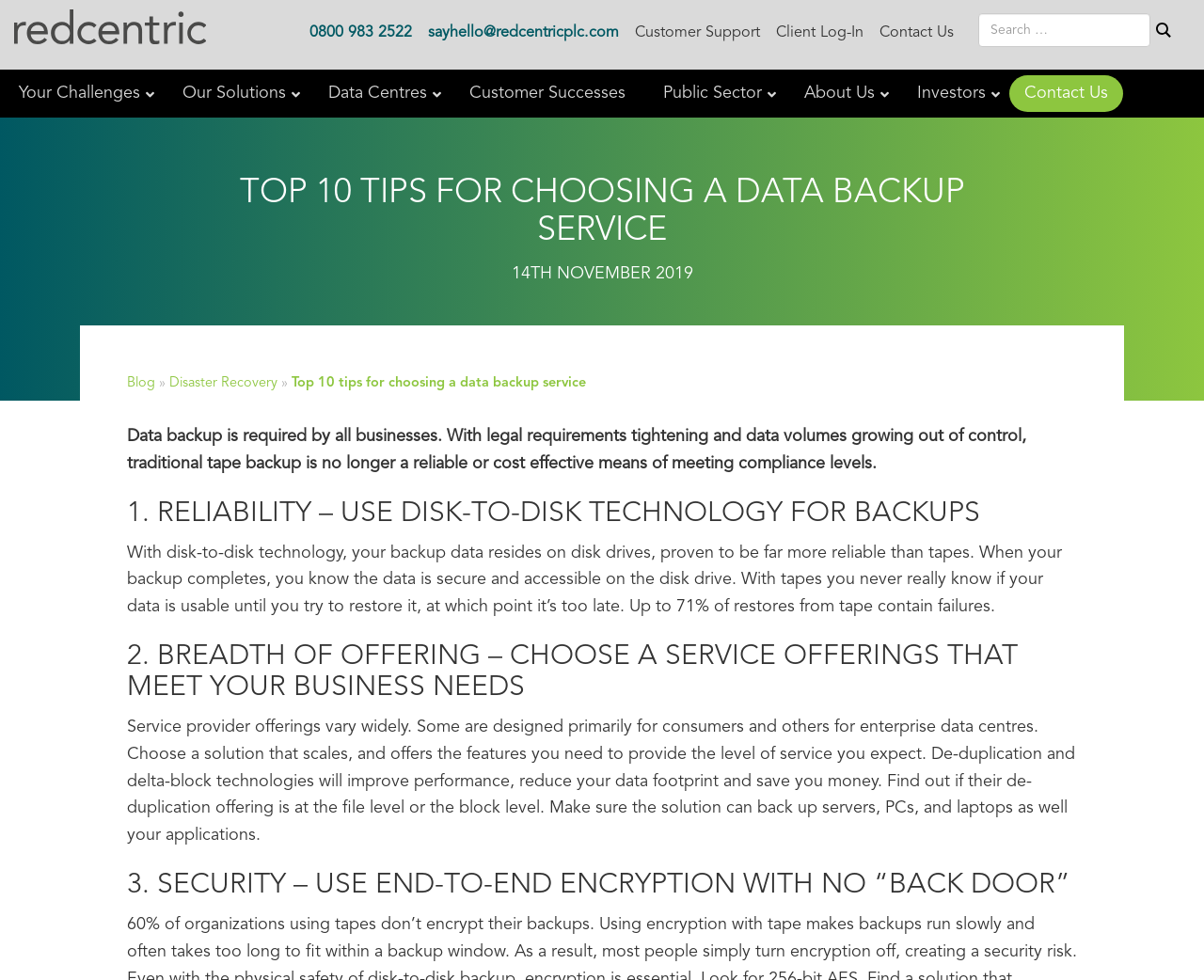Pinpoint the bounding box coordinates of the clickable element needed to complete the instruction: "Learn about disaster recovery". The coordinates should be provided as four float numbers between 0 and 1: [left, top, right, bottom].

[0.141, 0.384, 0.23, 0.398]